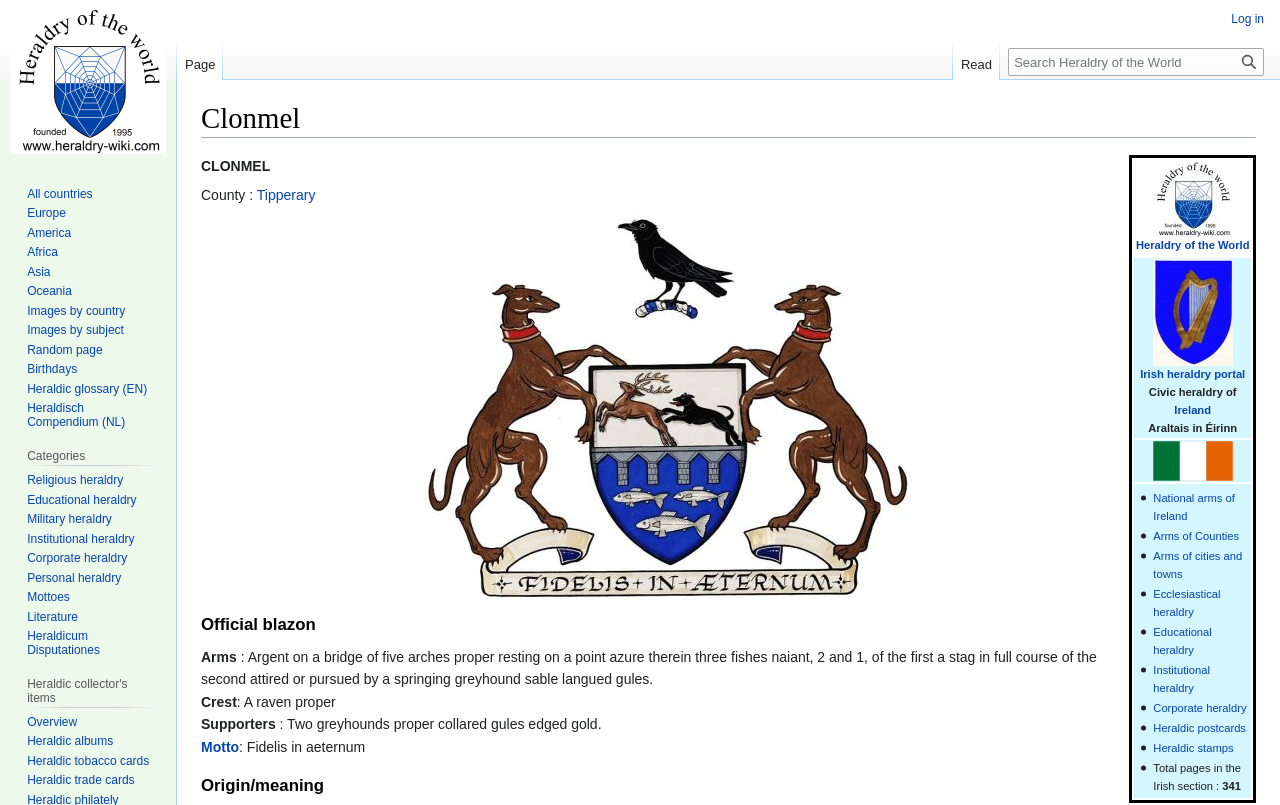Find the bounding box of the UI element described as follows: "Images by country".

[0.021, 0.377, 0.098, 0.395]